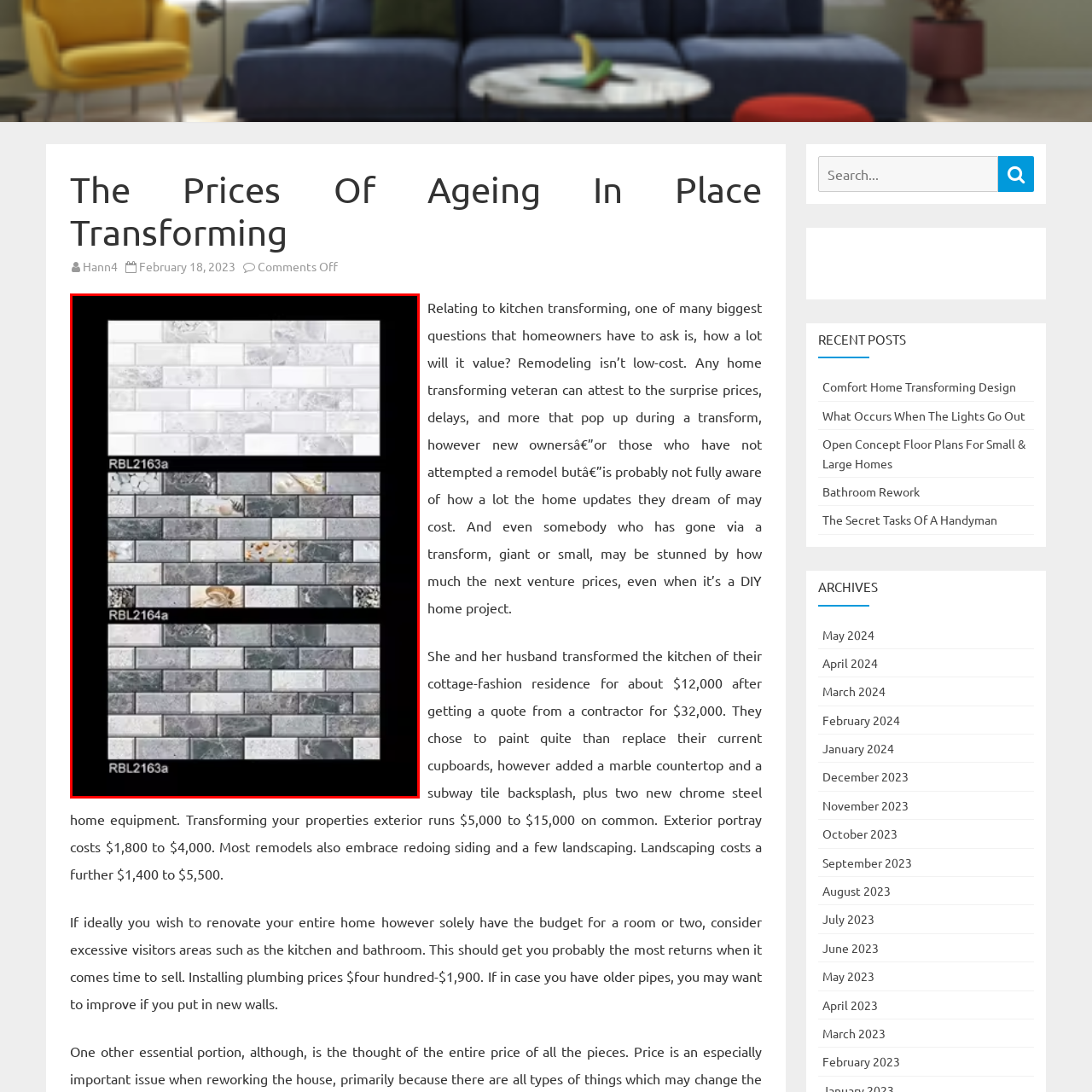Examine the portion within the green circle, What is the effect of the bottom row backsplash in lighter spaces? 
Reply succinctly with a single word or phrase.

Dramatic contrast